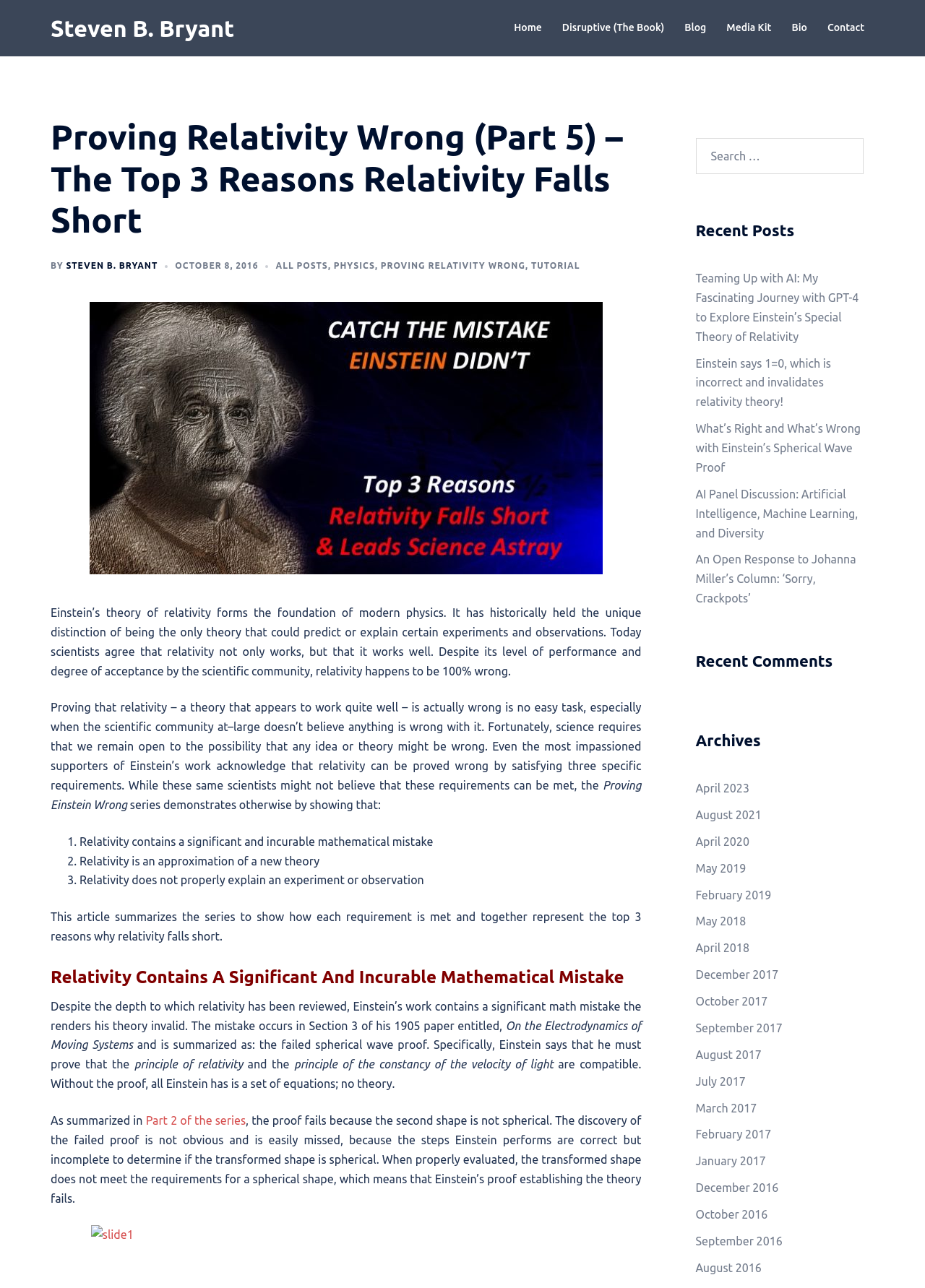Answer the question with a single word or phrase: 
What is the title of the series?

Proving Einstein Wrong